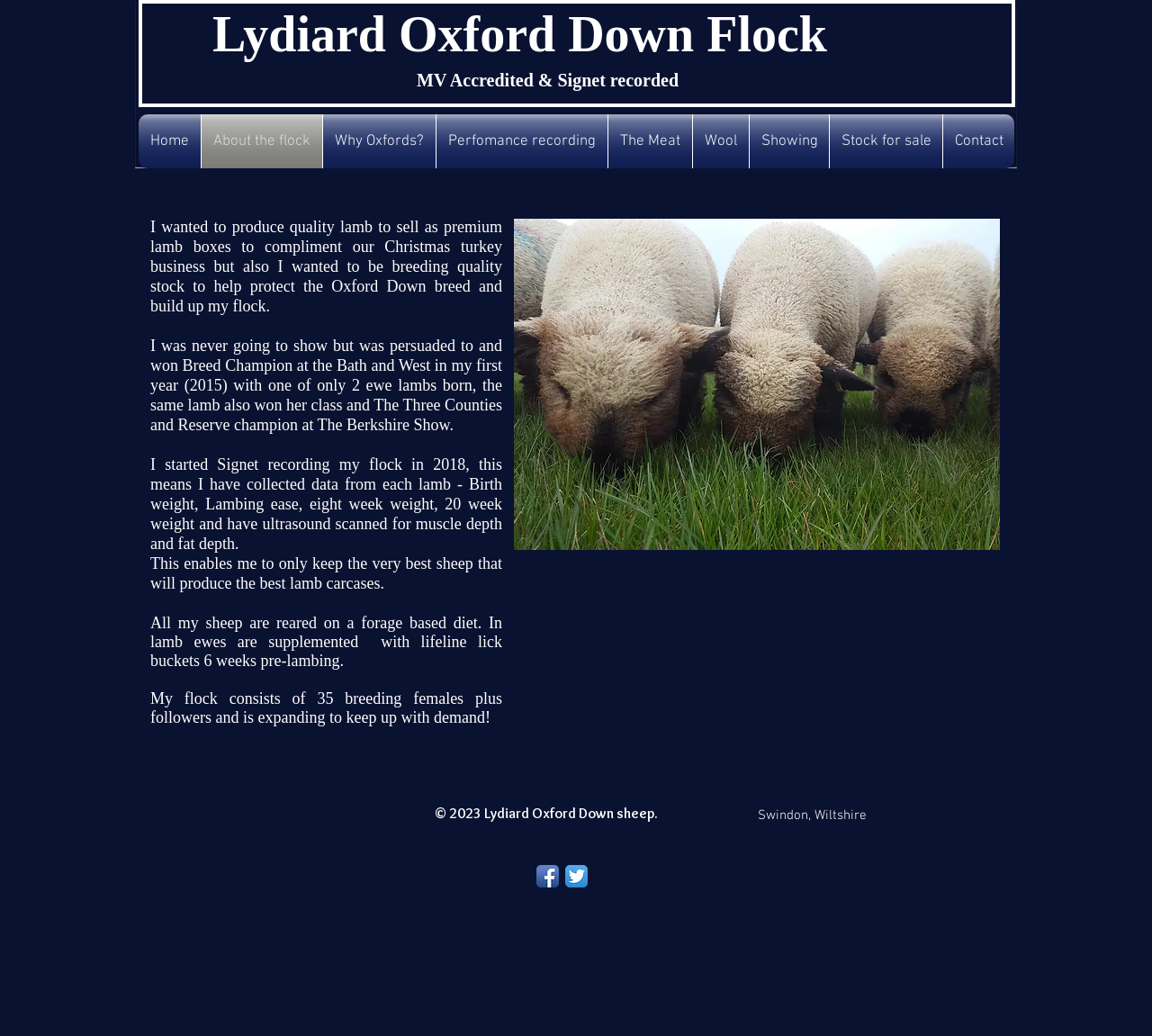Analyze the image and give a detailed response to the question:
How many breeding females are there in the flock?

The number of breeding females can be found in the StaticText element 'My flock consists of 3 5 breeding females plus followers and is expanding to keep up with demand!' which is located in the main content area of the webpage. The text explicitly states the number of breeding females.